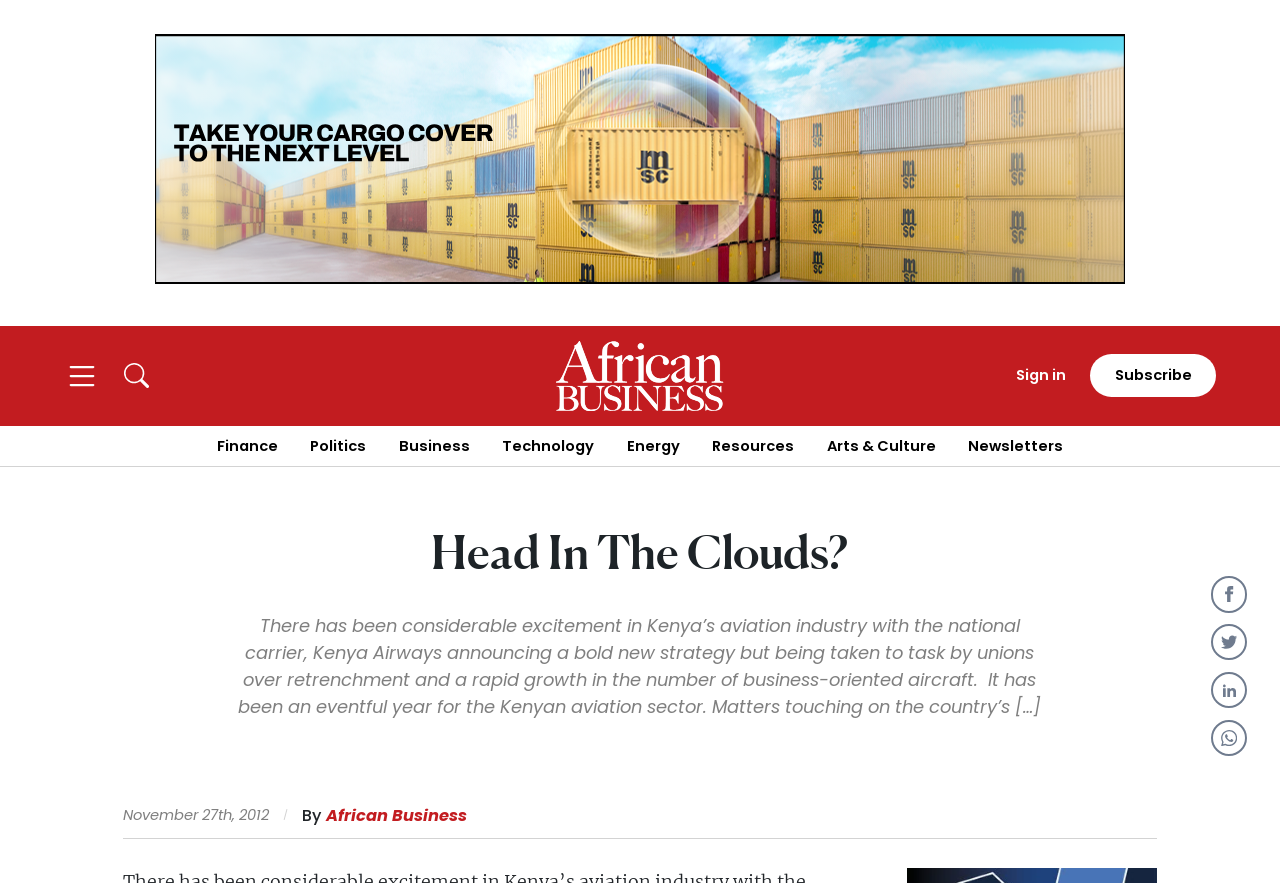Determine the bounding box coordinates for the clickable element to execute this instruction: "go to page 2". Provide the coordinates as four float numbers between 0 and 1, i.e., [left, top, right, bottom].

None